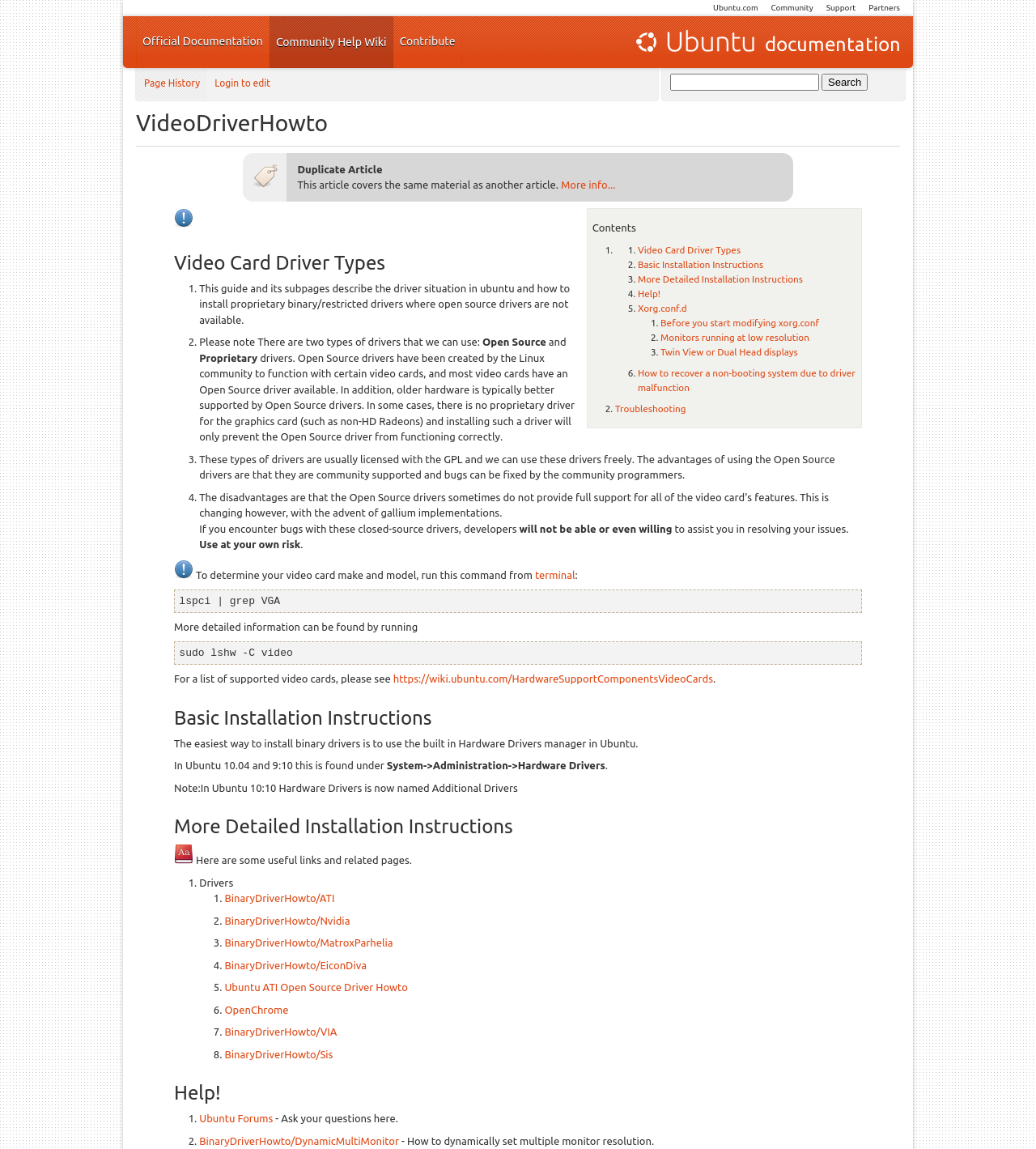Please identify the bounding box coordinates of the clickable area that will allow you to execute the instruction: "Click on the 'More info...' link".

[0.541, 0.156, 0.594, 0.166]